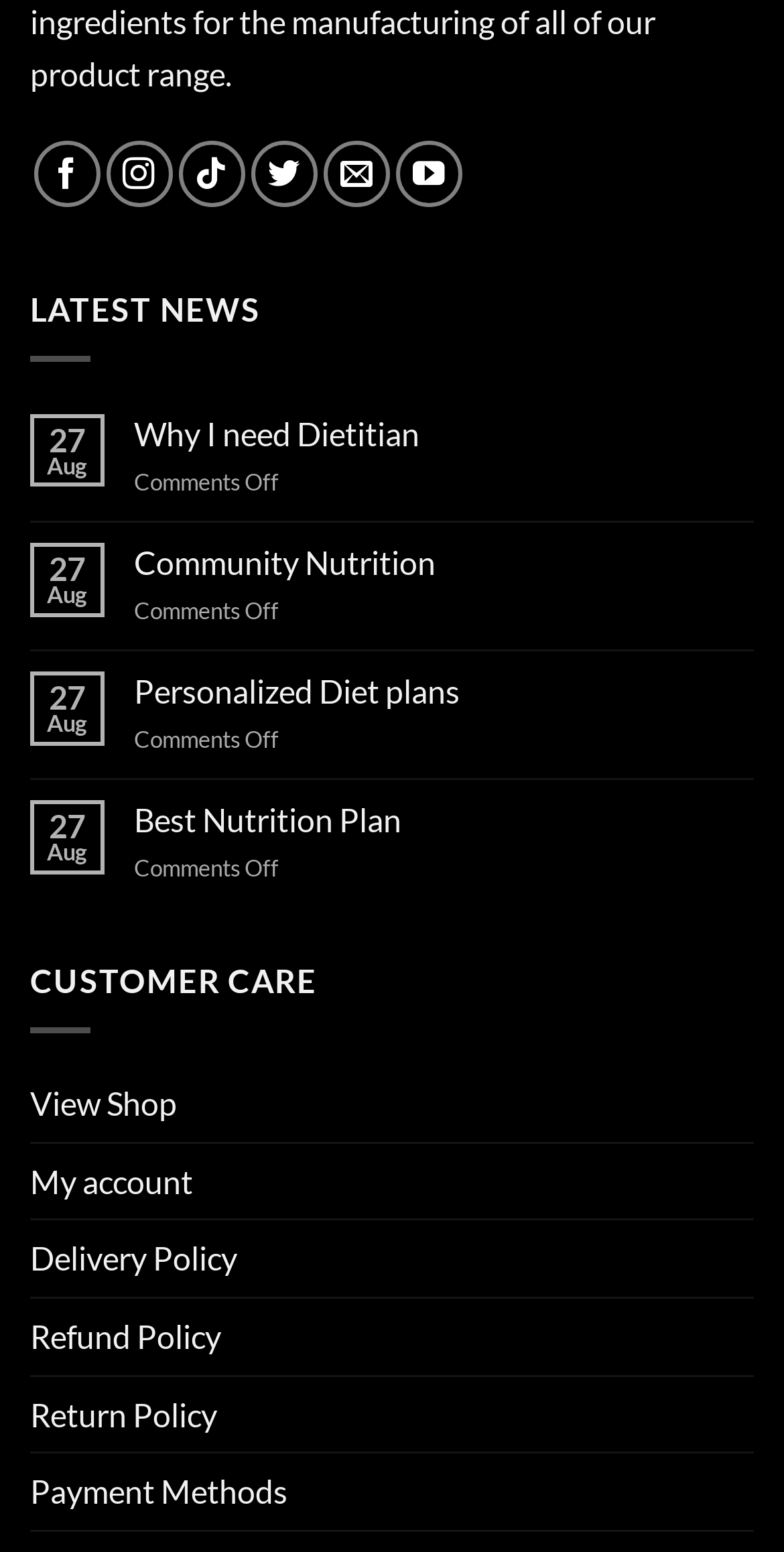Kindly respond to the following question with a single word or a brief phrase: 
What is the category after LATEST NEWS?

CUSTOMER CARE